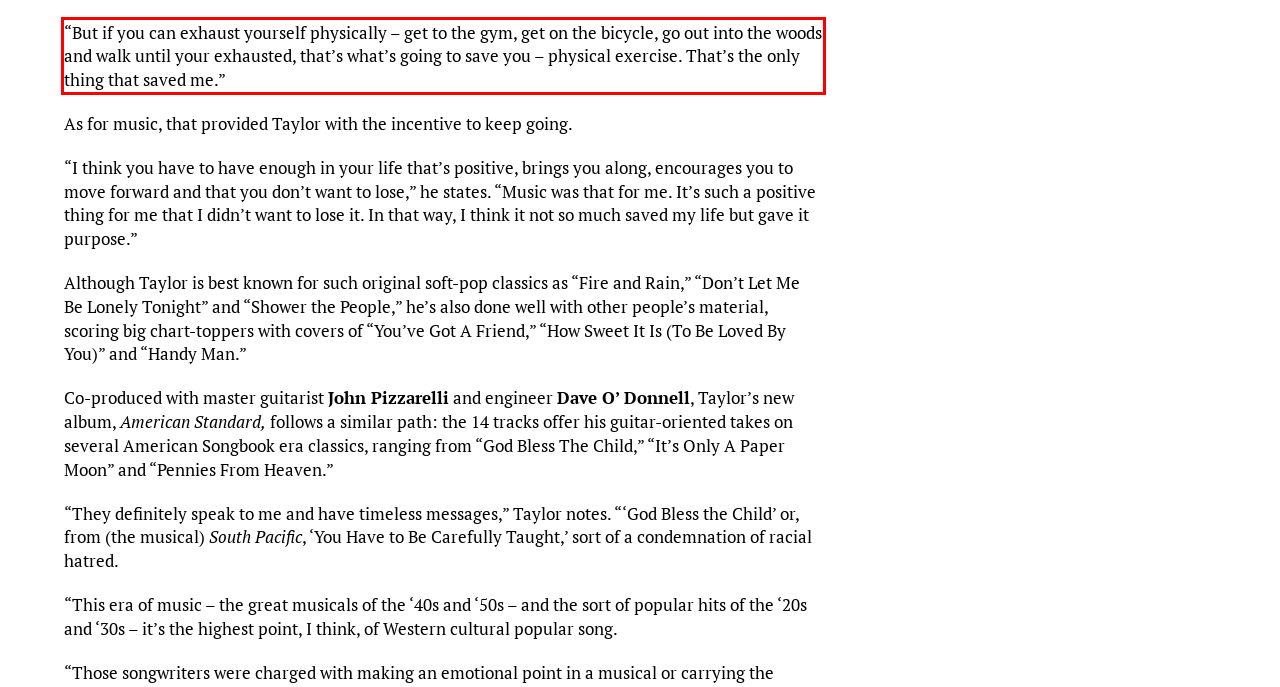Observe the screenshot of the webpage, locate the red bounding box, and extract the text content within it.

“But if you can exhaust yourself physically – get to the gym, get on the bicycle, go out into the woods and walk until your exhausted, that’s what’s going to save you – physical exercise. That’s the only thing that saved me.”